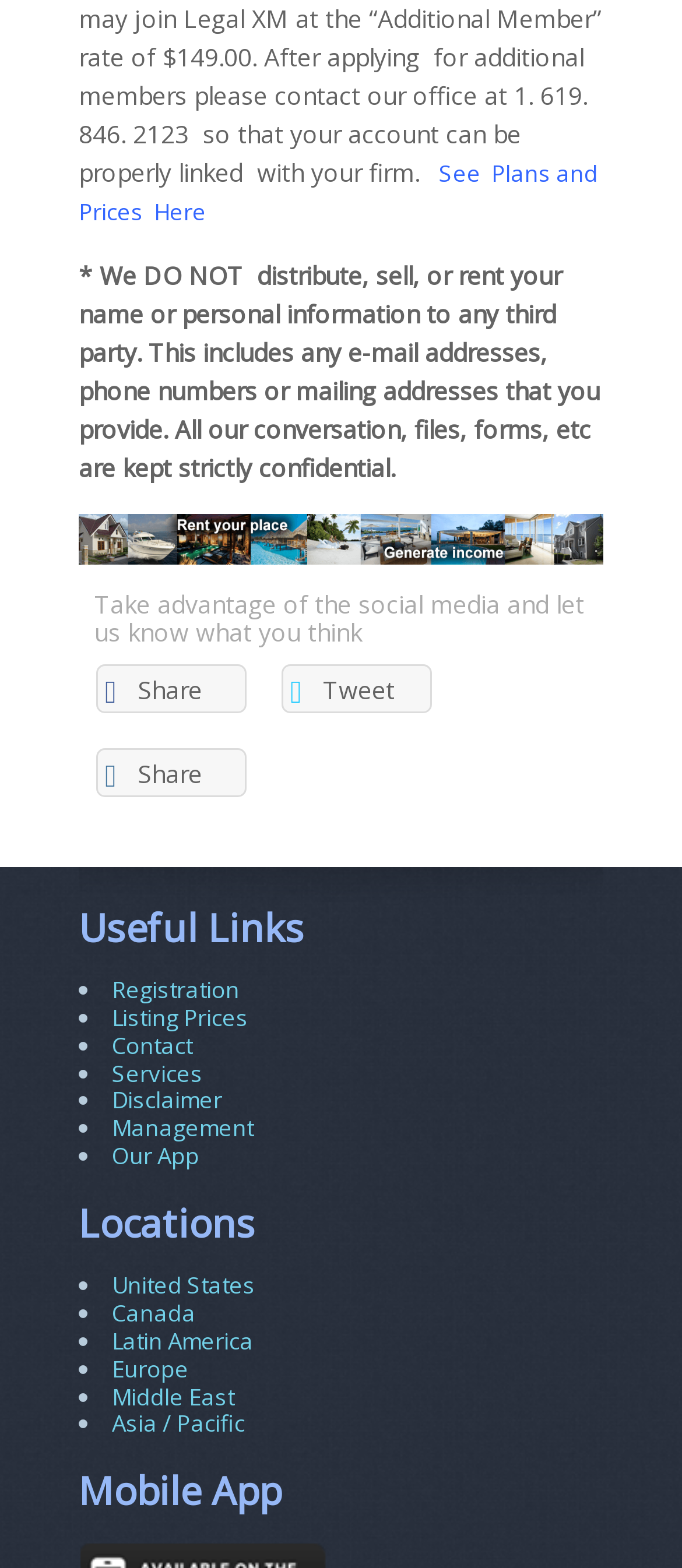Provide the bounding box coordinates for the area that should be clicked to complete the instruction: "Learn more about Mobile App".

[0.115, 0.935, 0.885, 0.966]